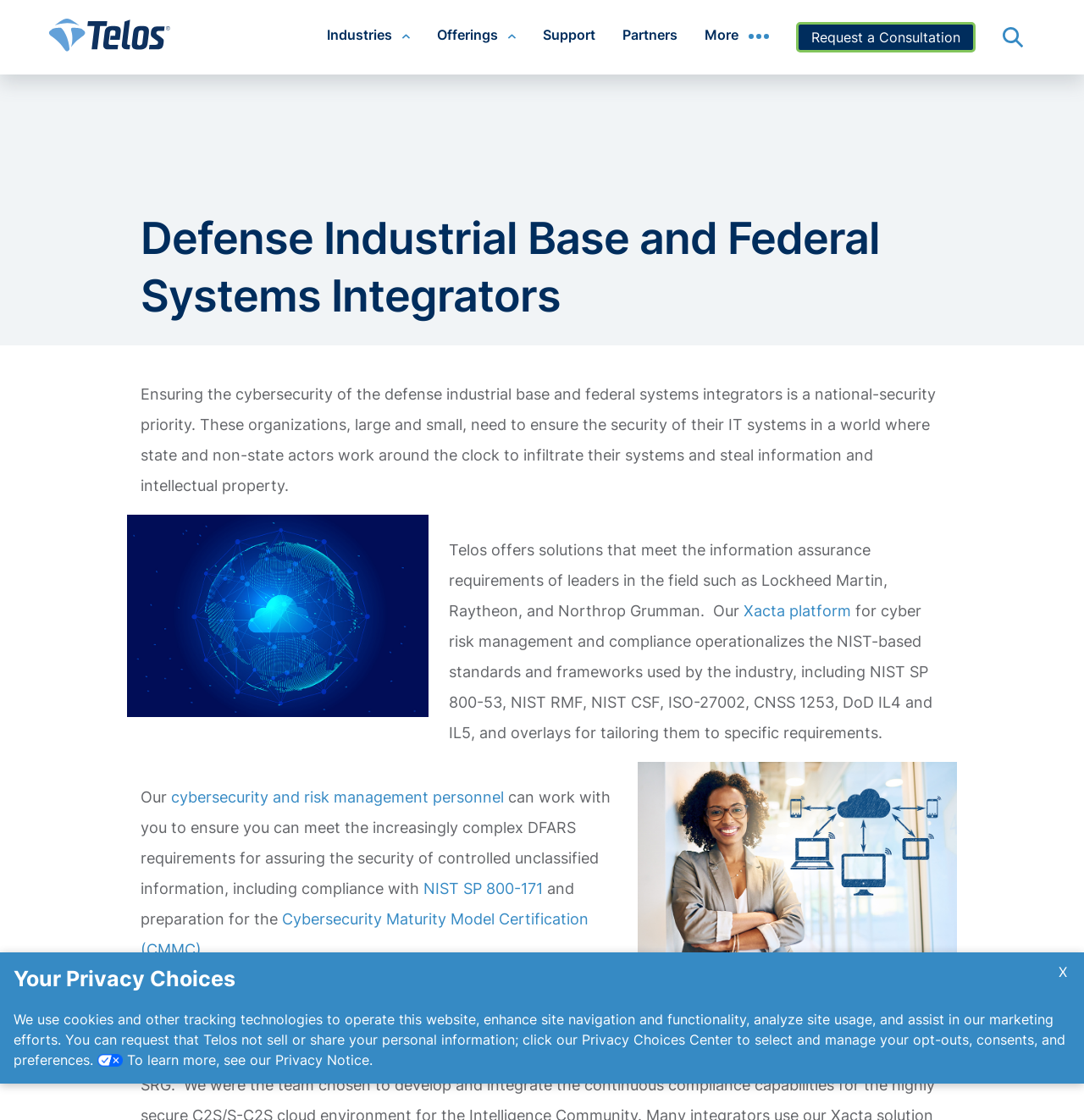Generate the text content of the main headline of the webpage.

Defense Industrial Base and Federal Systems Integrators